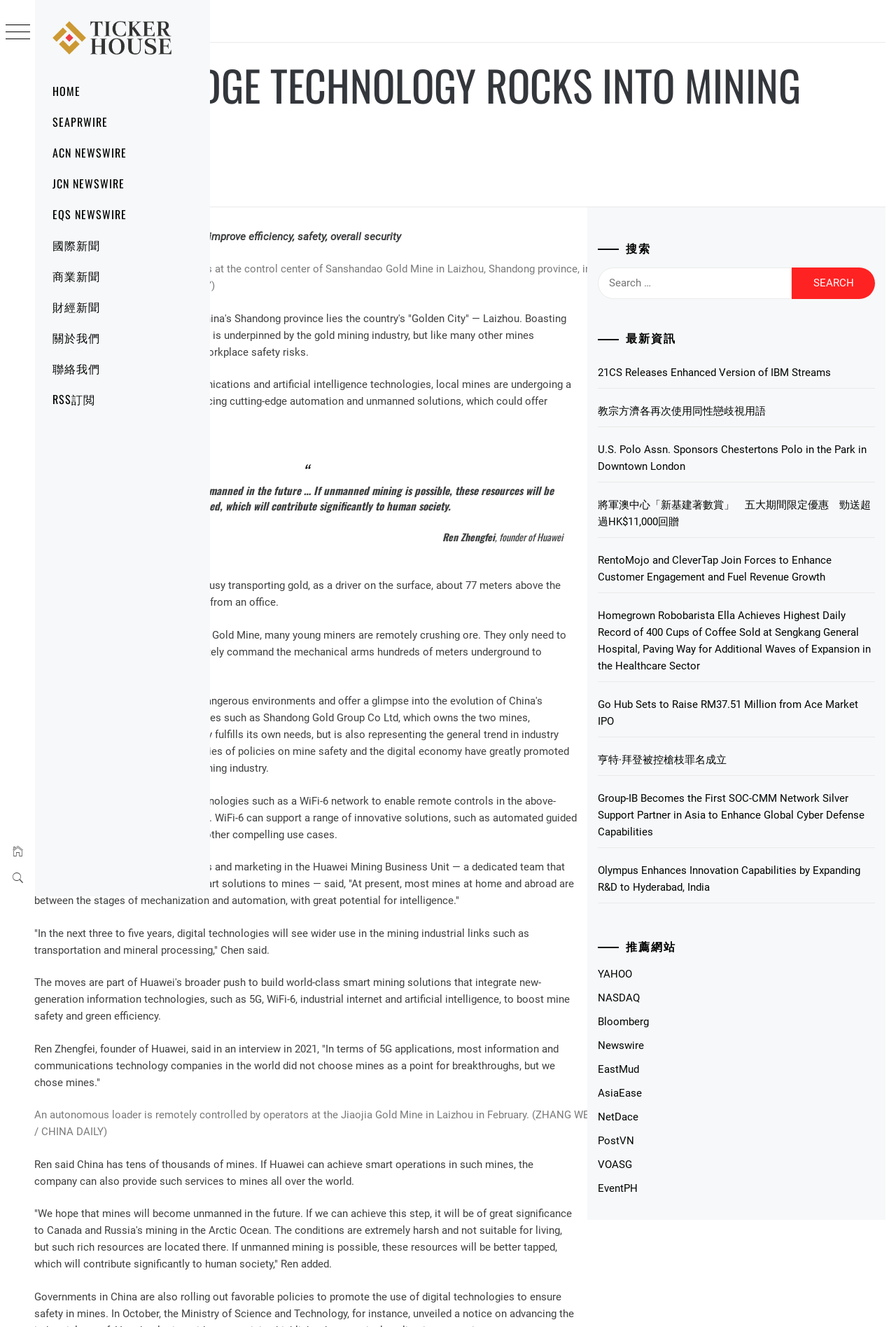Please provide a short answer using a single word or phrase for the question:
Who is the founder of Huawei?

Ren Zhengfei